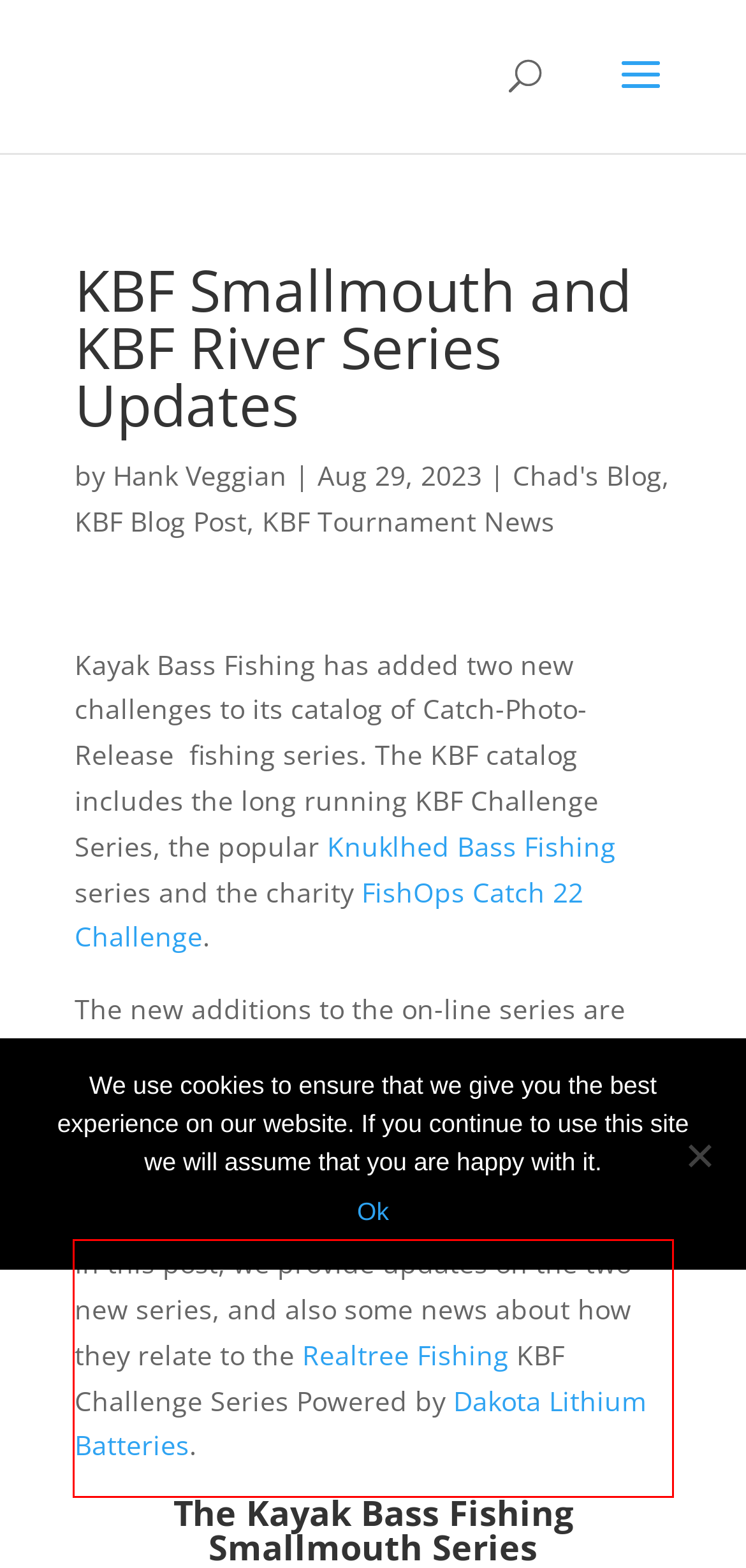Using the webpage screenshot, recognize and capture the text within the red bounding box.

In this post, we provide updates on the two new series, and also some news about how they relate to the Realtree Fishing KBF Challenge Series Powered by Dakota Lithium Batteries.